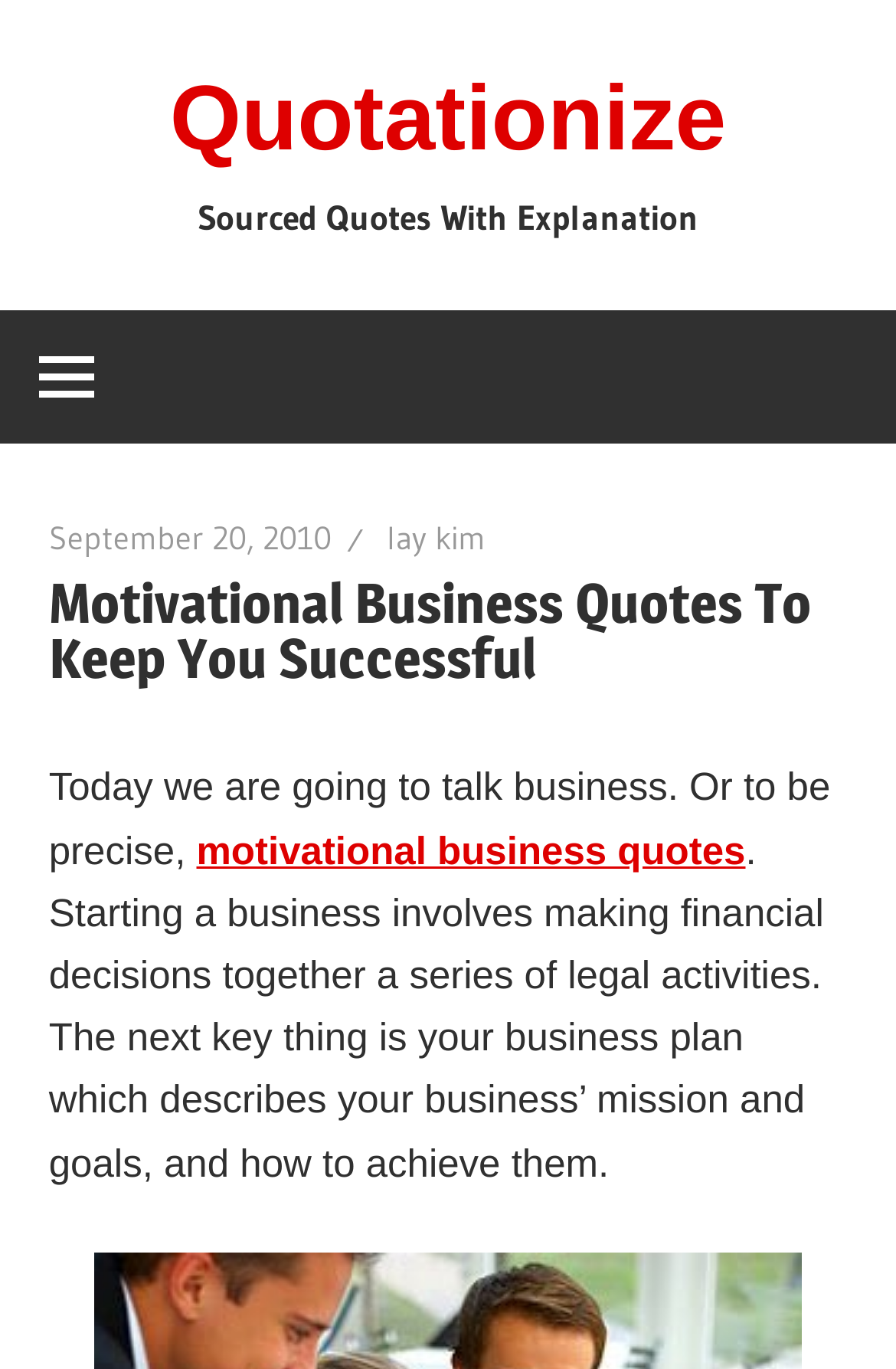How many links are present in the primary menu?
Give a detailed response to the question by analyzing the screenshot.

The primary menu is controlled by a button, which when expanded, shows three links: 'September 20, 2010', 'lay kim', and 'motivational business quotes'.